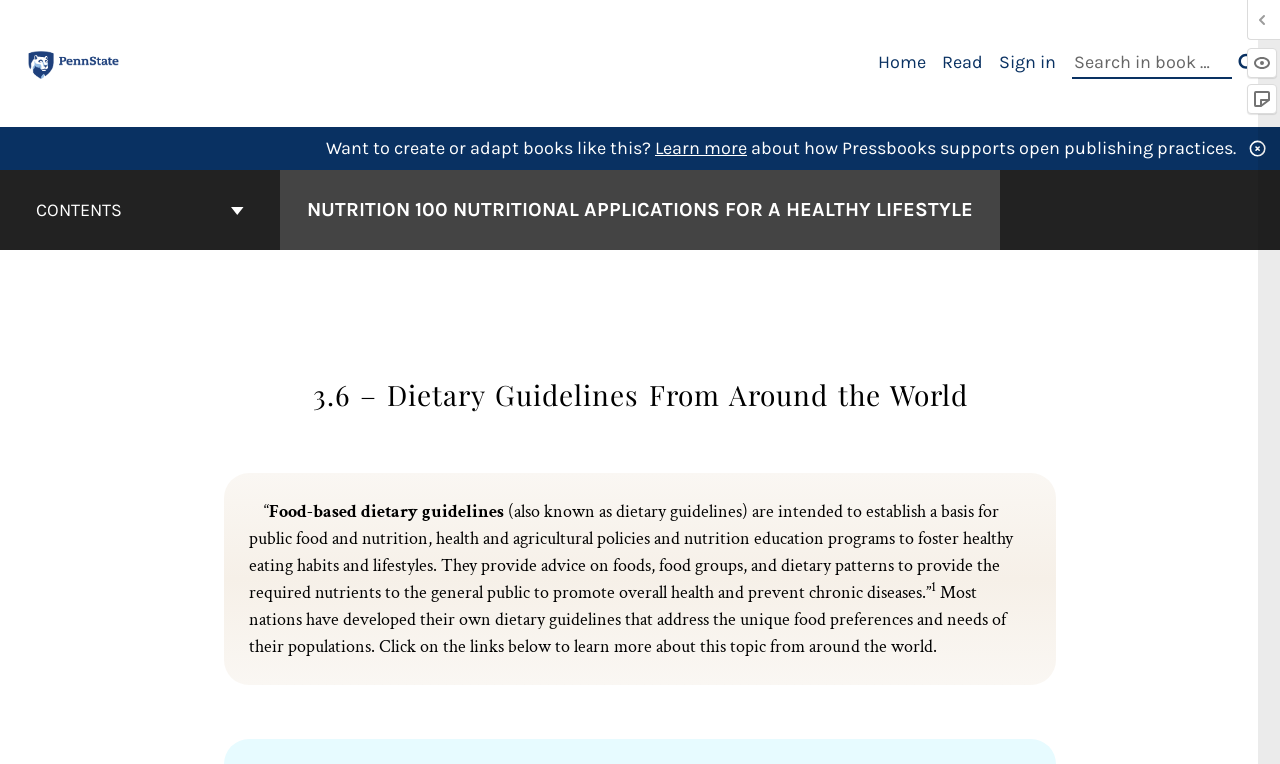Locate the bounding box coordinates of the segment that needs to be clicked to meet this instruction: "Search in book".

[0.838, 0.063, 0.988, 0.103]